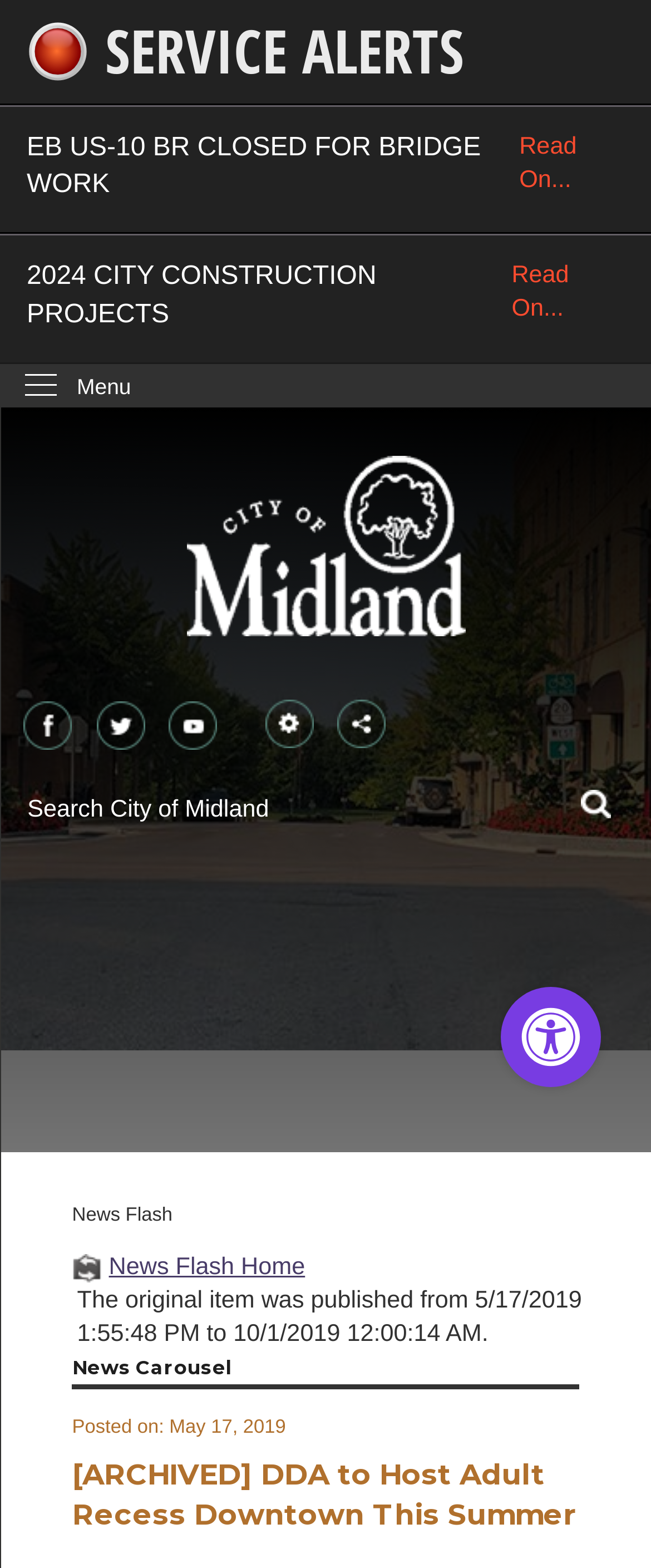Provide the bounding box coordinates for the area that should be clicked to complete the instruction: "Send an email to office@holyspiritweb.org".

None